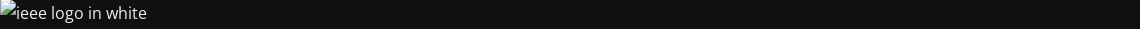What is the purpose of the IEEE logo's design?
Look at the screenshot and provide an in-depth answer.

The caption explains that the position and style of the logo are designed to convey a sense of professionalism and authority, reflecting IEEE's commitment to leadership in electrical and electronics engineering, as well as its role in shaping the future of technology.